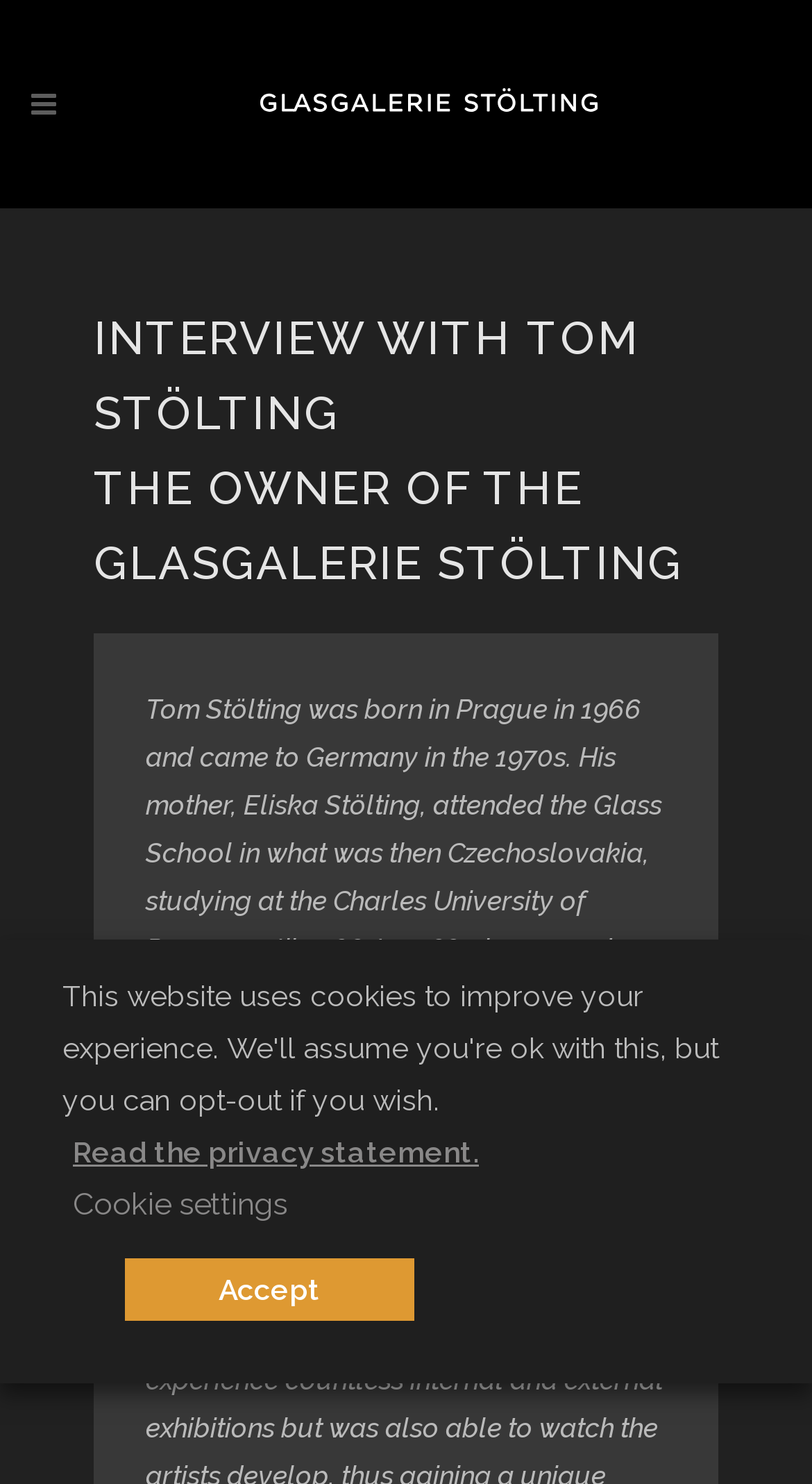Determine the bounding box coordinates for the HTML element mentioned in the following description: "December 2012". The coordinates should be a list of four floats ranging from 0 to 1, represented as [left, top, right, bottom].

None